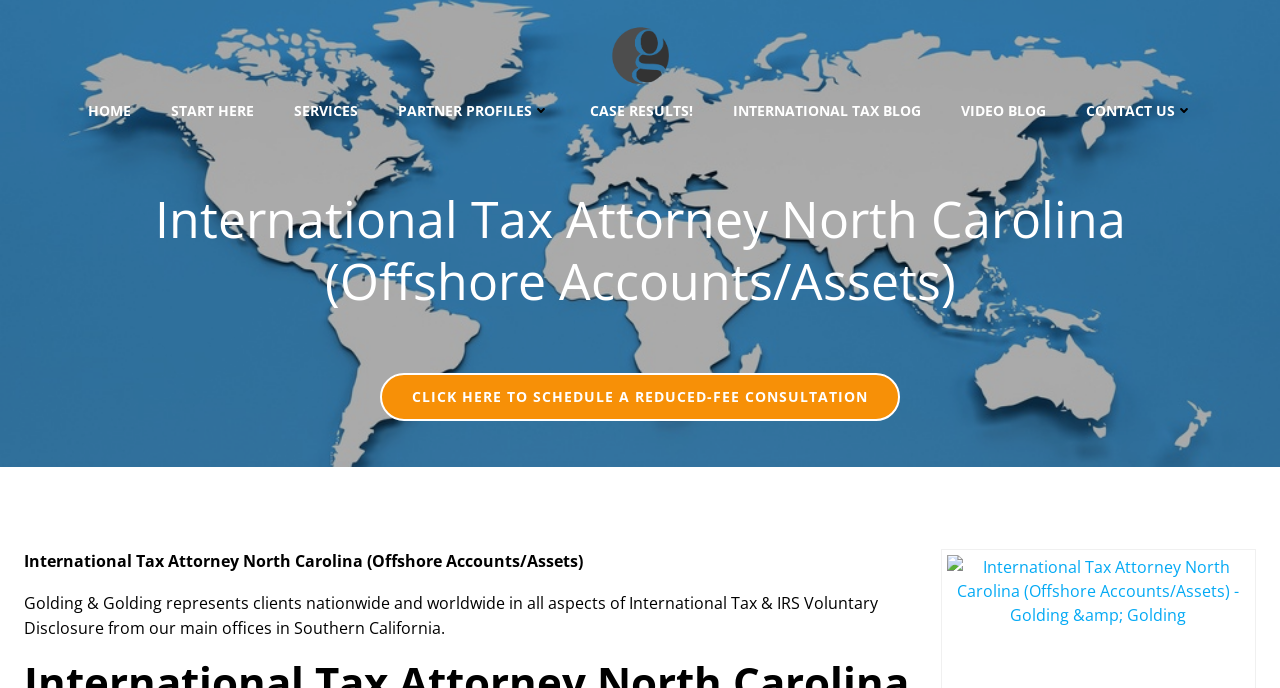Provide a one-word or one-phrase answer to the question:
Where are the main offices of the law firm located?

Southern California